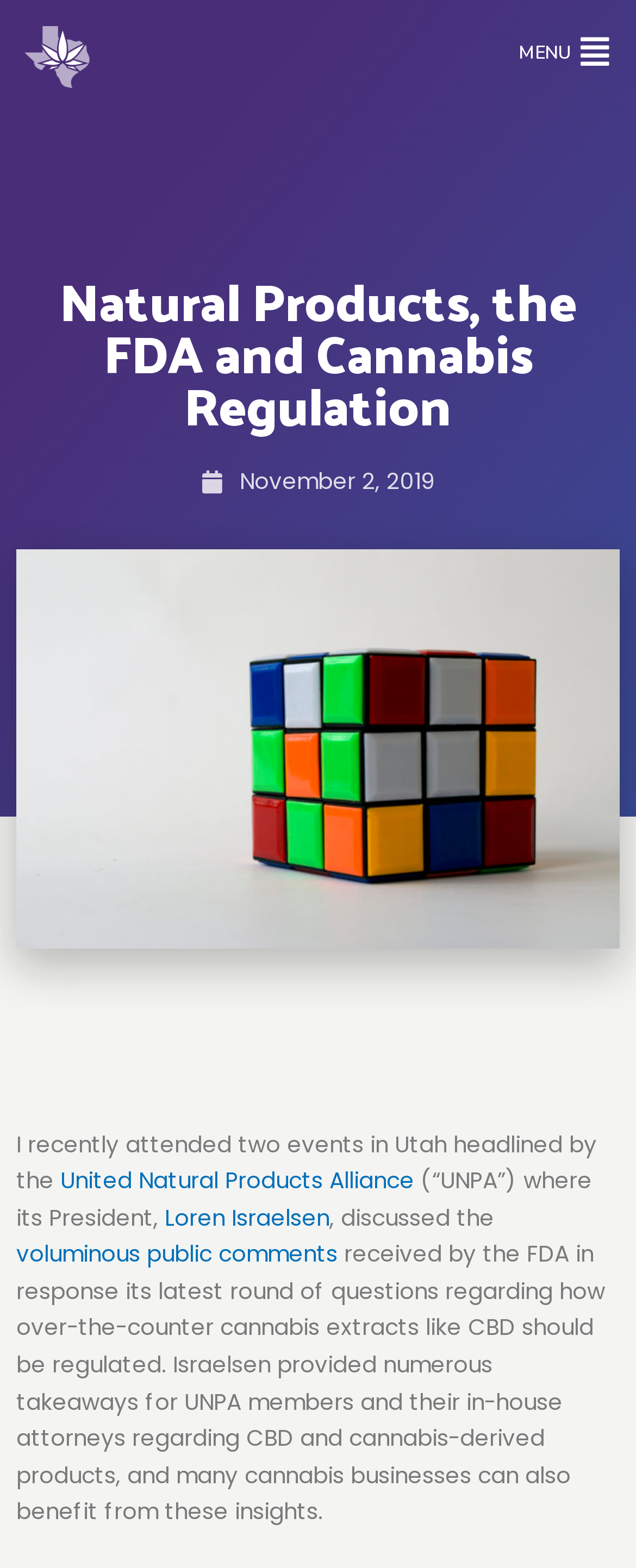Bounding box coordinates should be in the format (top-left x, top-left y, bottom-right x, bottom-right y) and all values should be floating point numbers between 0 and 1. Determine the bounding box coordinate for the UI element described as: Loren Israelsen

[0.259, 0.767, 0.518, 0.787]